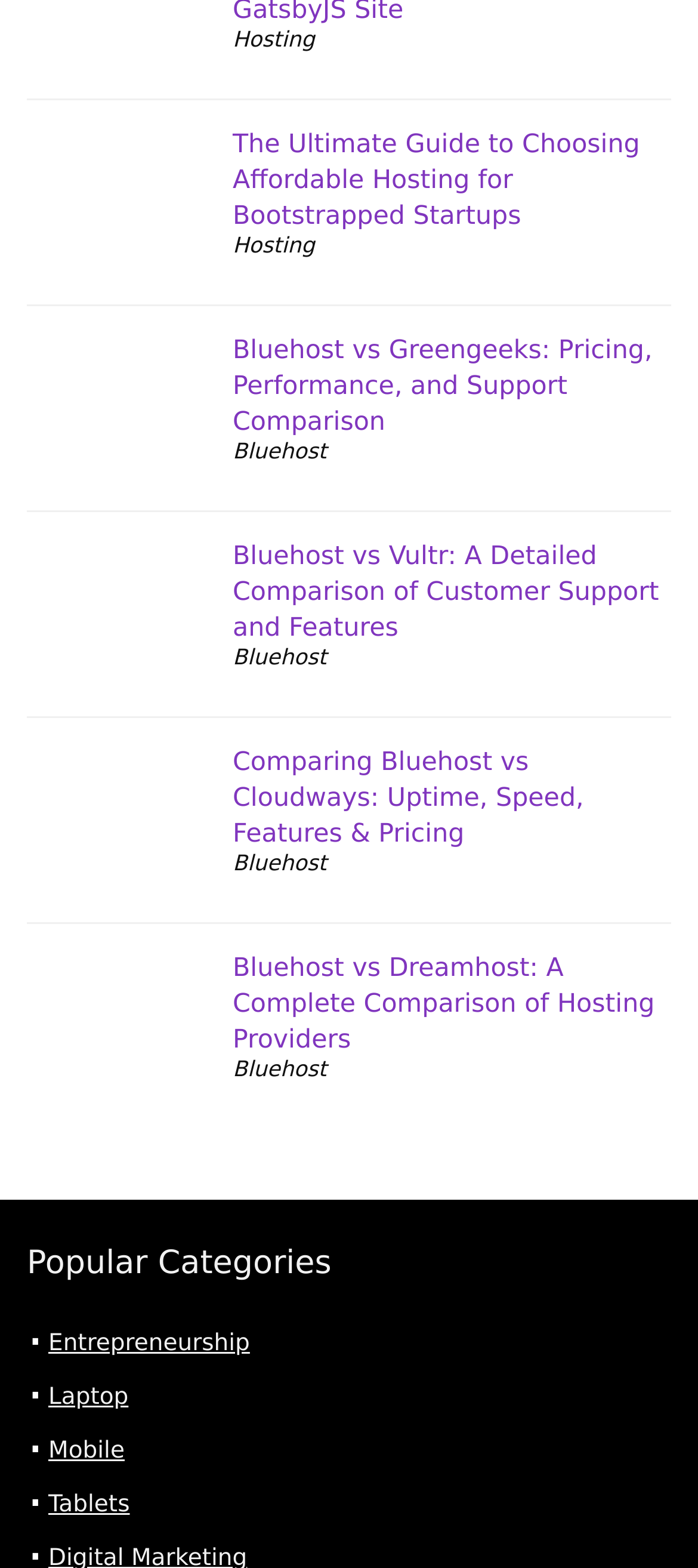What is the longest link text on the webpage?
From the image, respond with a single word or phrase.

The Ultimate Guide to Choosing Affordable Hosting for Bootstrapped Startups